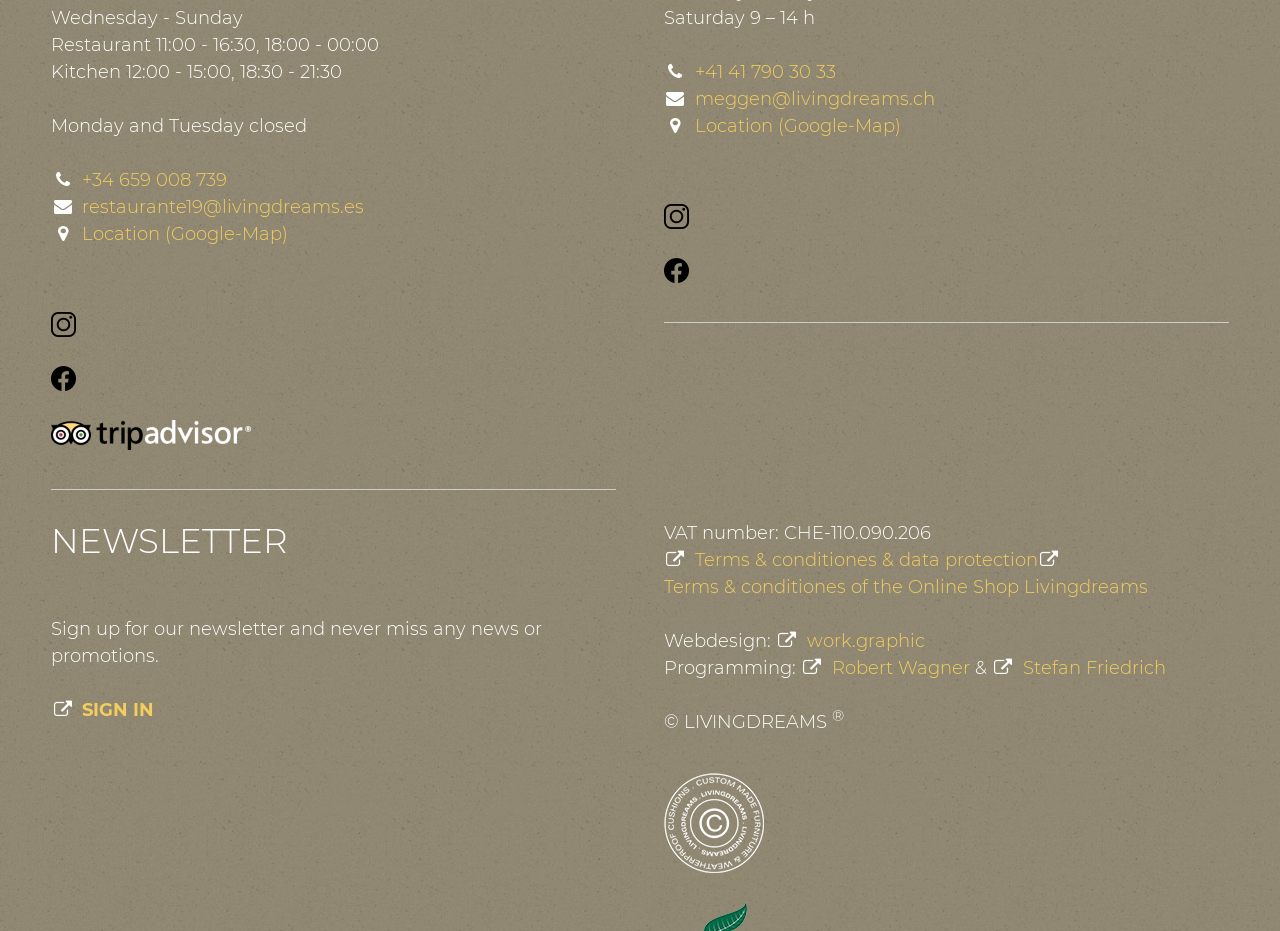Bounding box coordinates are given in the format (top-left x, top-left y, bottom-right x, bottom-right y). All values should be floating point numbers between 0 and 1. Provide the bounding box coordinate for the UI element described as: PDF Download: 60

None